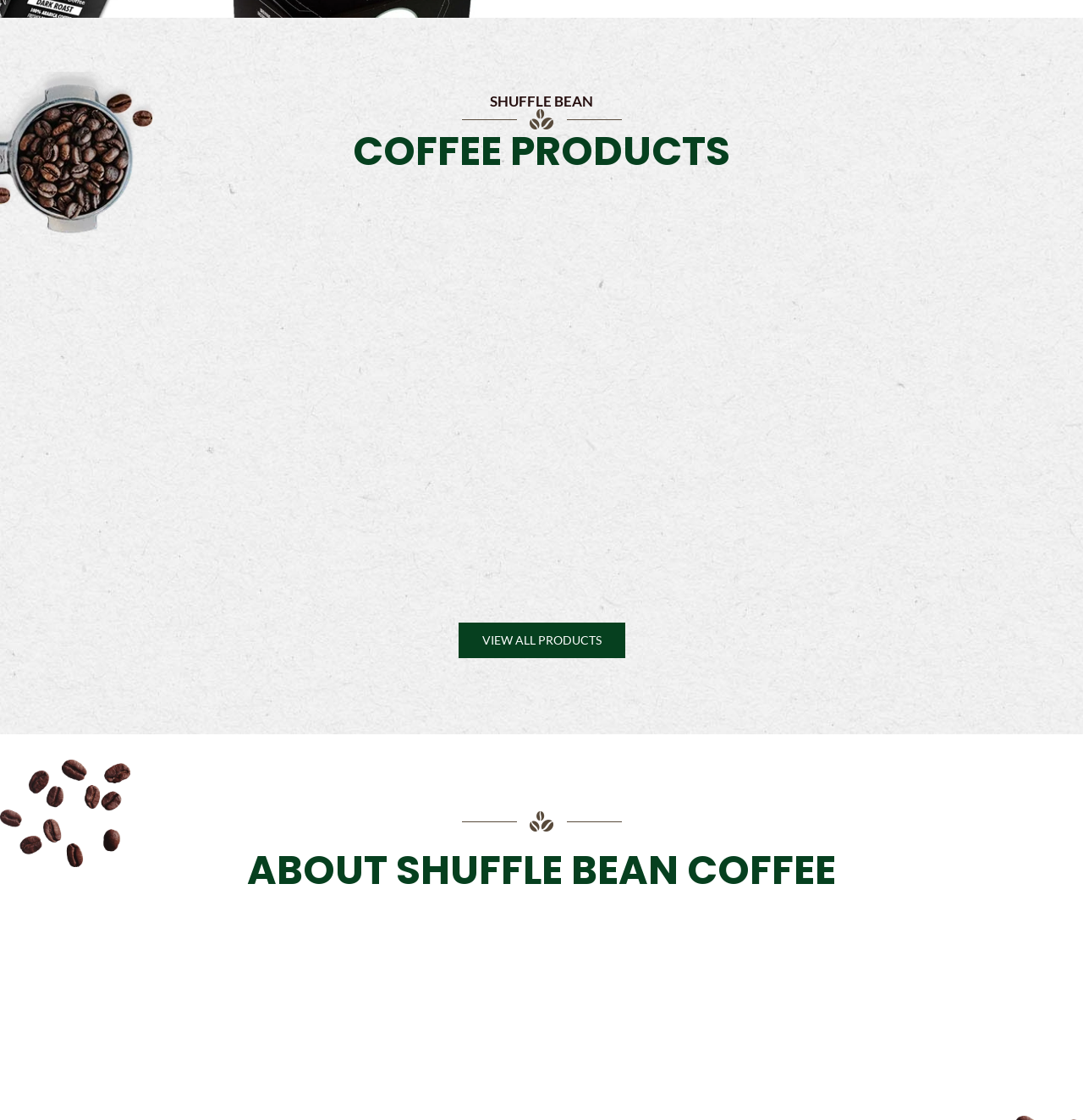Identify the bounding box coordinates for the UI element described as: "VIEW ALL PRODUCTS".

[0.423, 0.556, 0.577, 0.588]